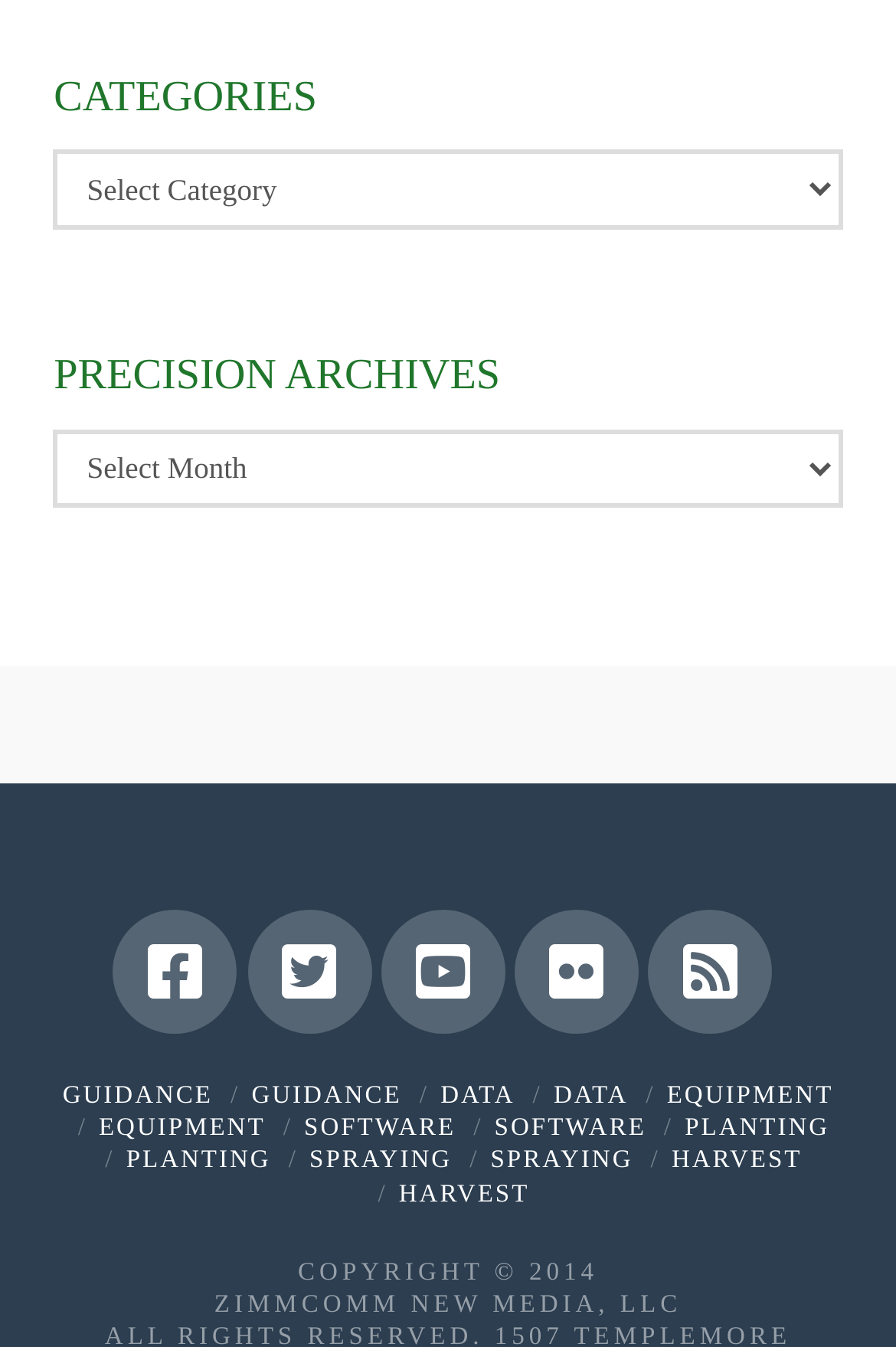Please provide the bounding box coordinates for the UI element as described: "Equipment". The coordinates must be four floats between 0 and 1, represented as [left, top, right, bottom].

[0.744, 0.803, 0.93, 0.823]